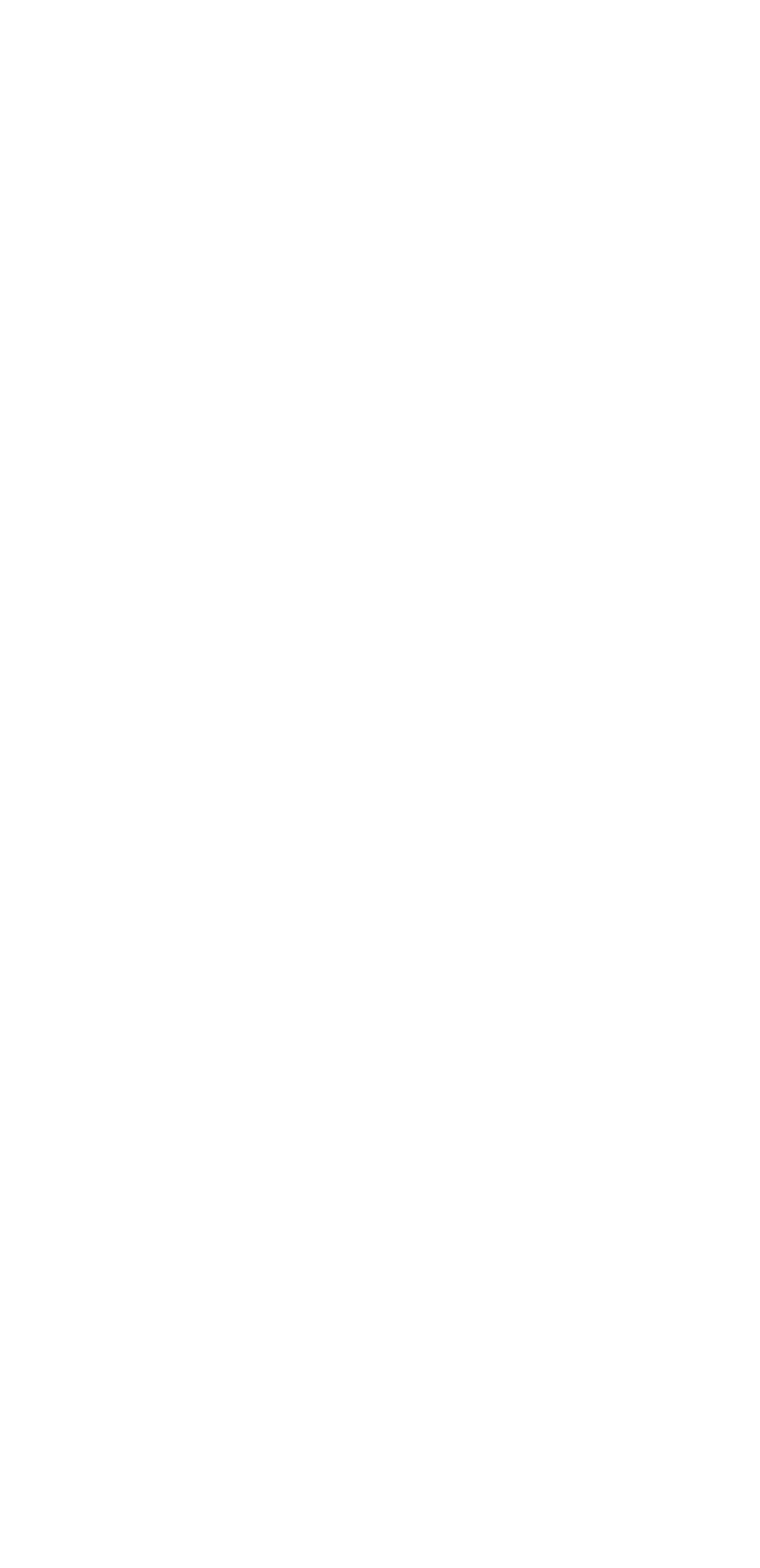Specify the bounding box coordinates for the region that must be clicked to perform the given instruction: "Check terms and conditions".

[0.444, 0.677, 0.674, 0.694]